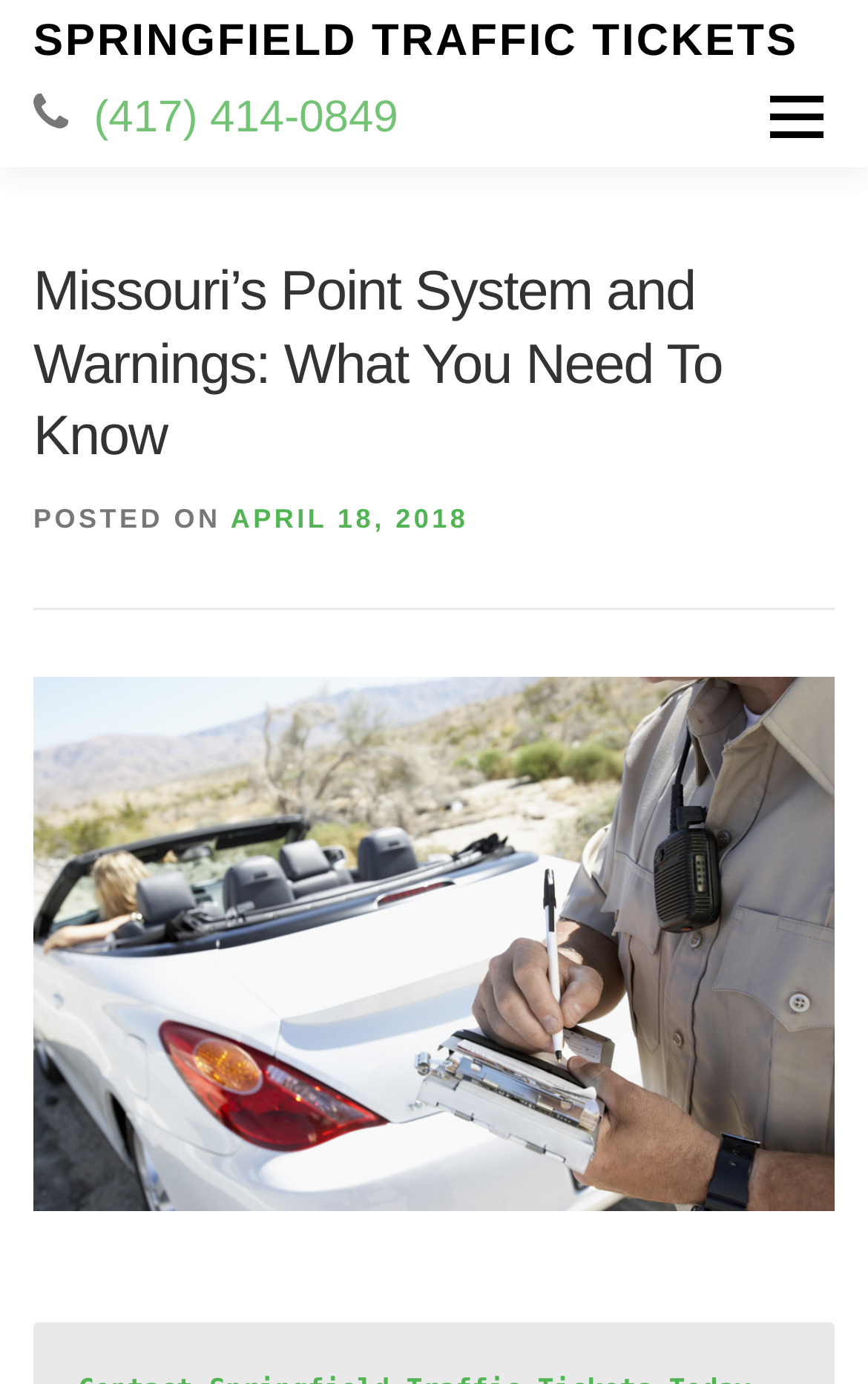Provide an in-depth caption for the contents of the webpage.

The webpage is about Missouri's point system and warnings related to traffic citations. At the top left of the page, there is a link to "SPRINGFIELD TRAFFIC TICKETS" and a phone number "(417) 414-0849" next to it. Below these elements, there is a menu link at the top right corner of the page.

The main content of the page is headed by a title "Missouri’s Point System and Warnings: What You Need To Know" which is centered at the top of the page. Below the title, there is a posted date "APRIL 18, 2018" with a timestamp. 

The main content area also features an image of a police officer writing a ticket, which takes up most of the page's width and is positioned below the title and date. The image is likely used to illustrate the concept of traffic ticket defense in Springfield.